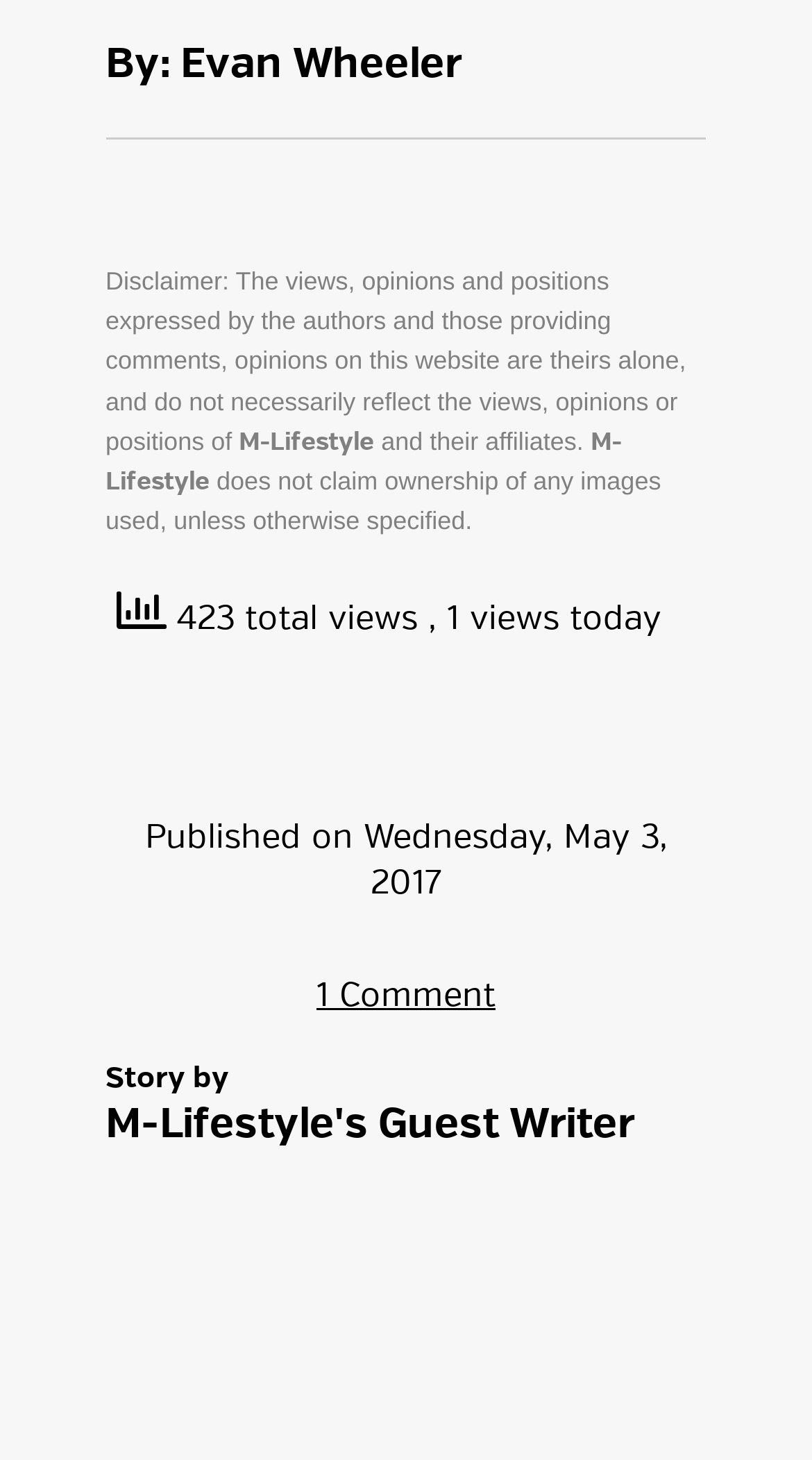Answer the following in one word or a short phrase: 
Who is the author of the story?

Evan Wheeler